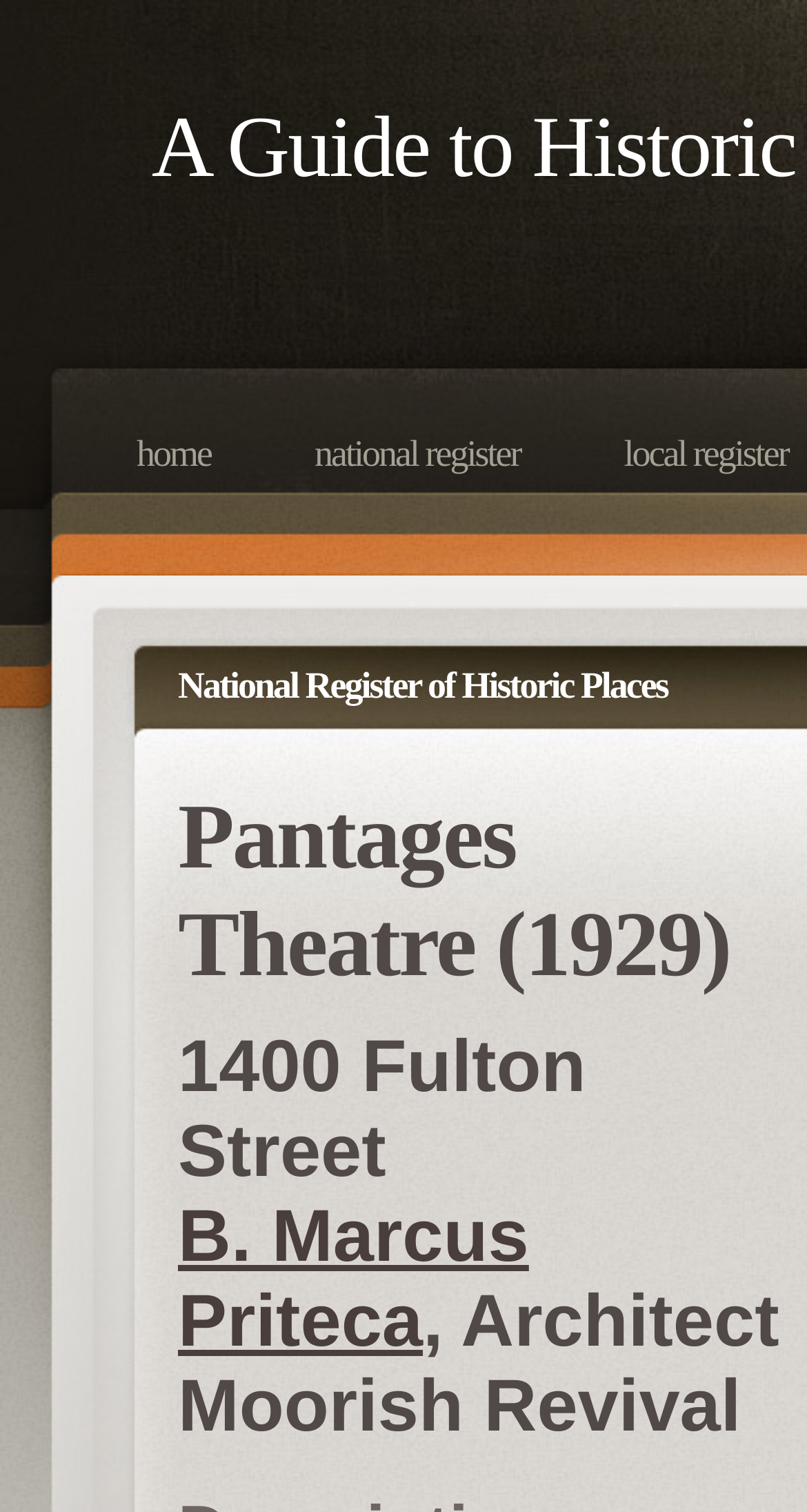Using the provided element description "B. Marcus Priteca", determine the bounding box coordinates of the UI element.

[0.221, 0.79, 0.655, 0.901]